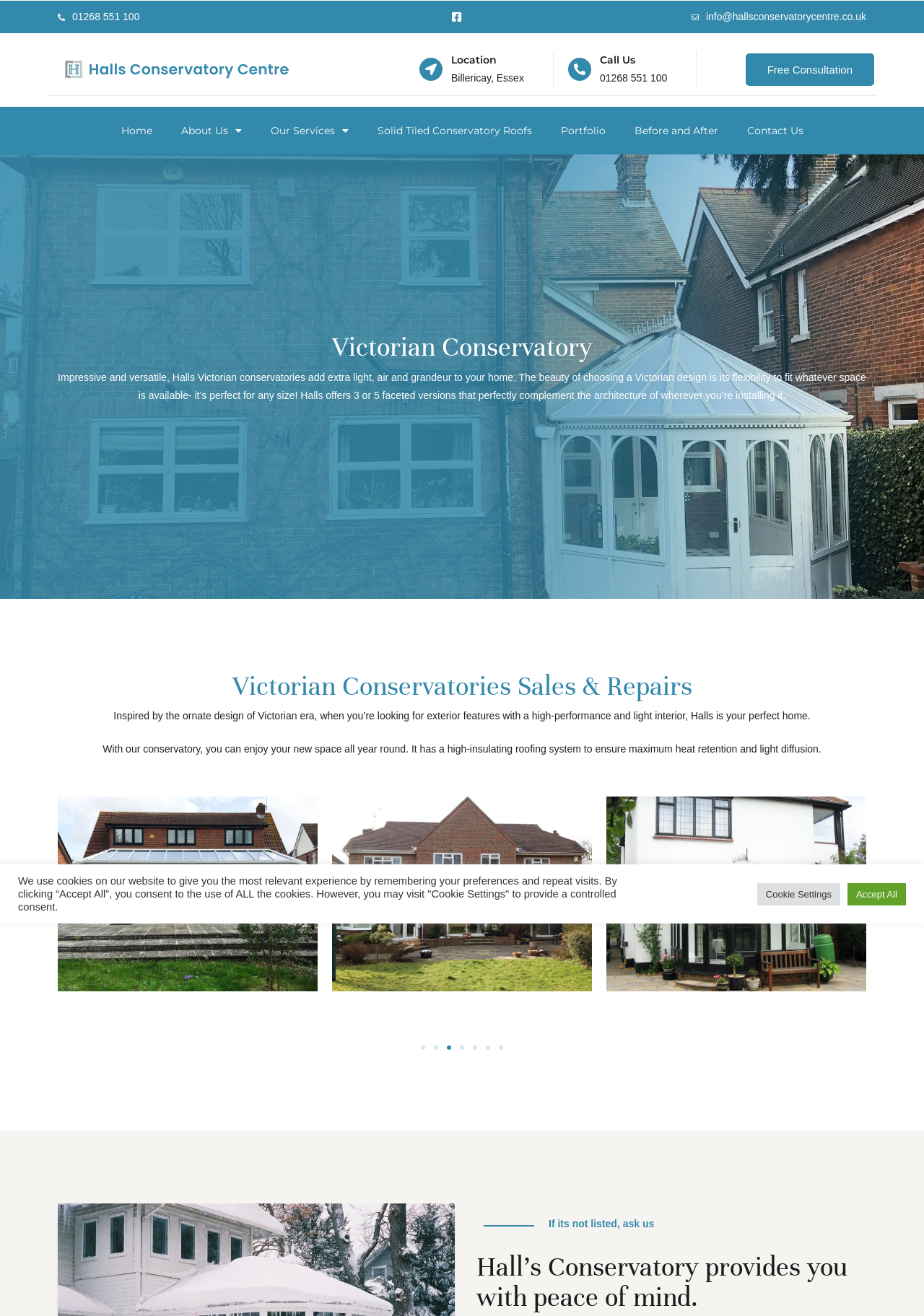Locate the bounding box coordinates of the element you need to click to accomplish the task described by this instruction: "Click the 'Solid Tiled Conservatory Roofs' link".

[0.393, 0.086, 0.591, 0.112]